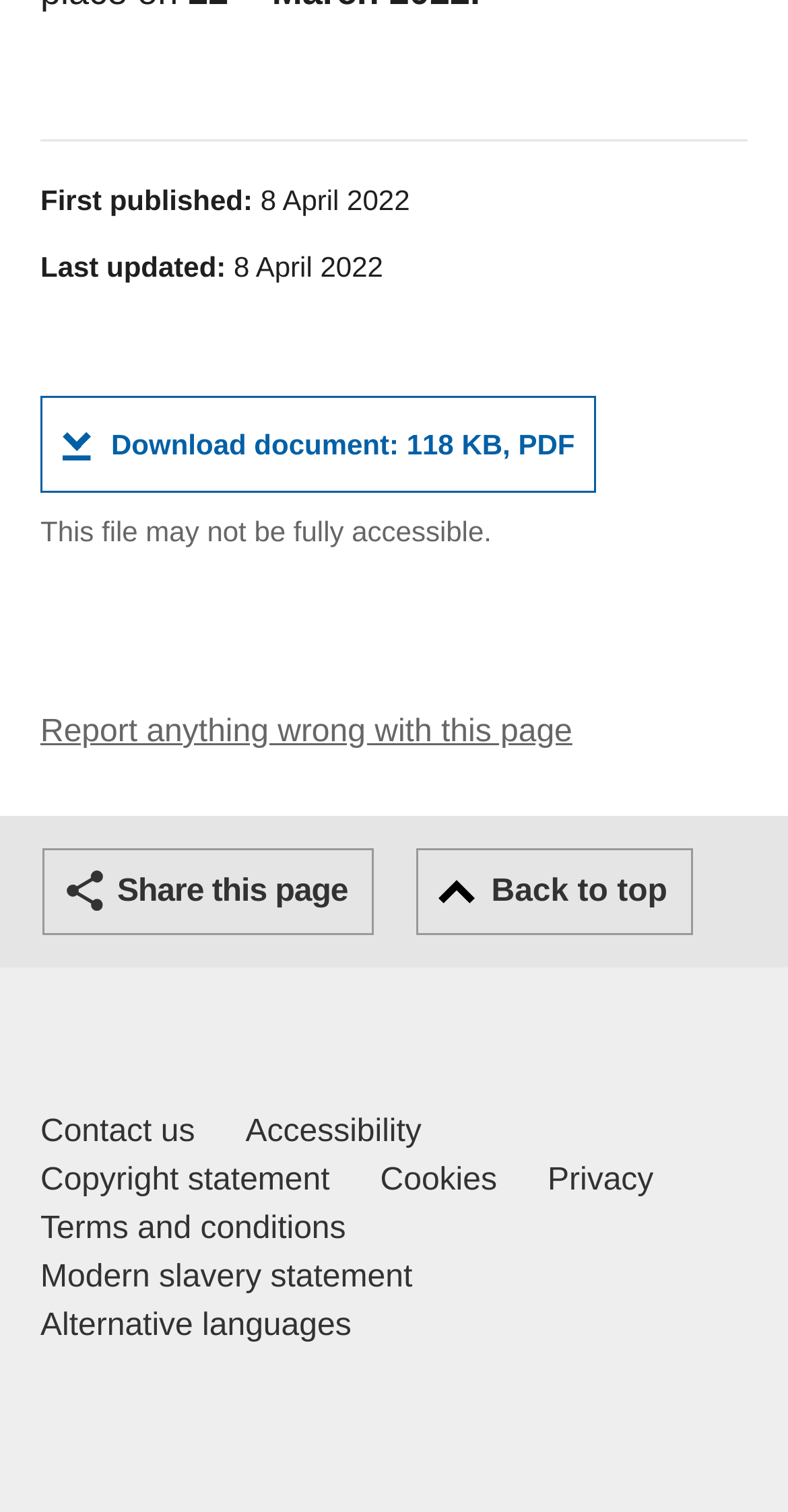Please answer the following question using a single word or phrase: 
What is the warning message about the downloadable file?

May not be fully accessible